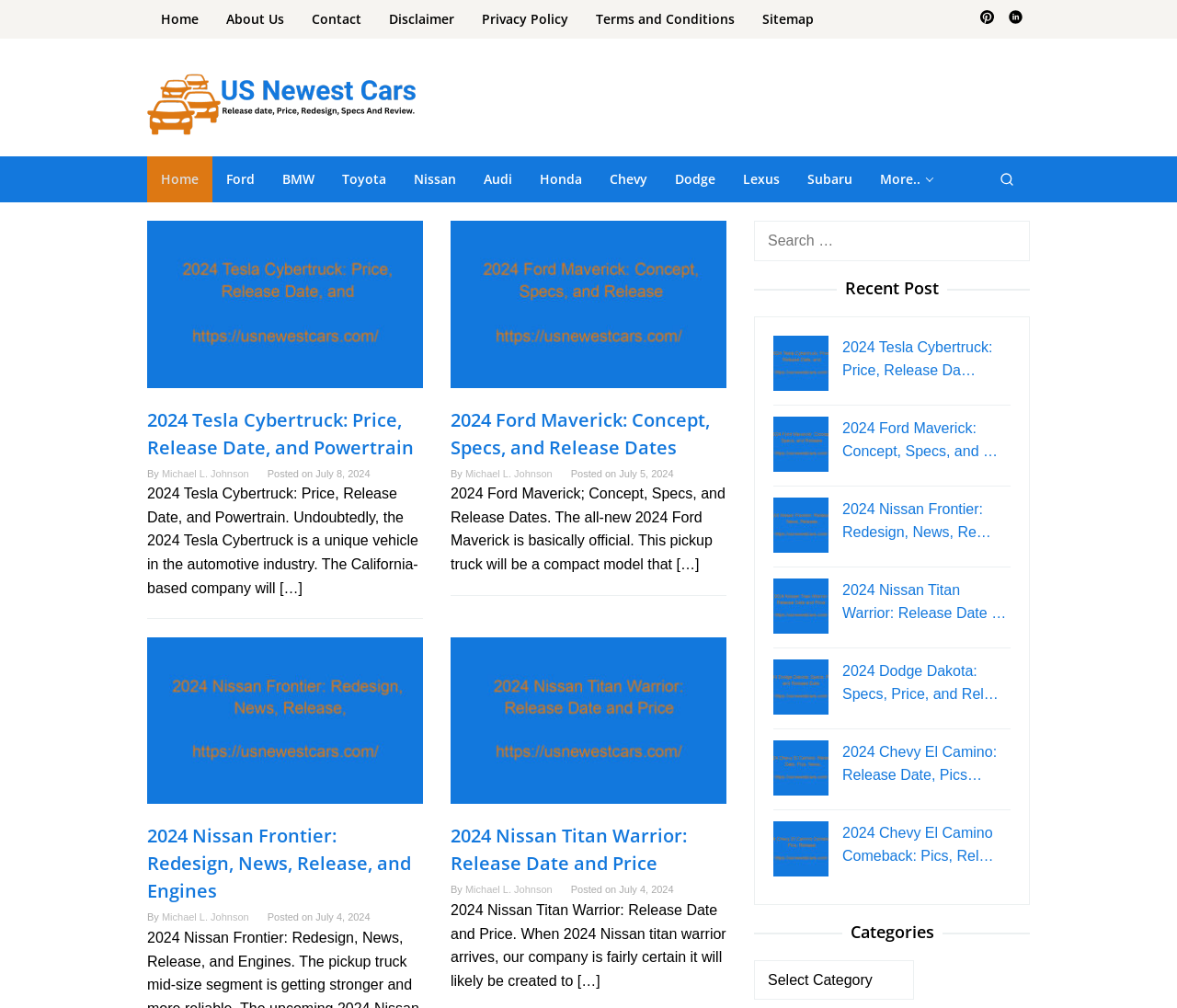Determine the bounding box coordinates of the region I should click to achieve the following instruction: "Click on the 'Home' link". Ensure the bounding box coordinates are four float numbers between 0 and 1, i.e., [left, top, right, bottom].

[0.125, 0.0, 0.18, 0.039]